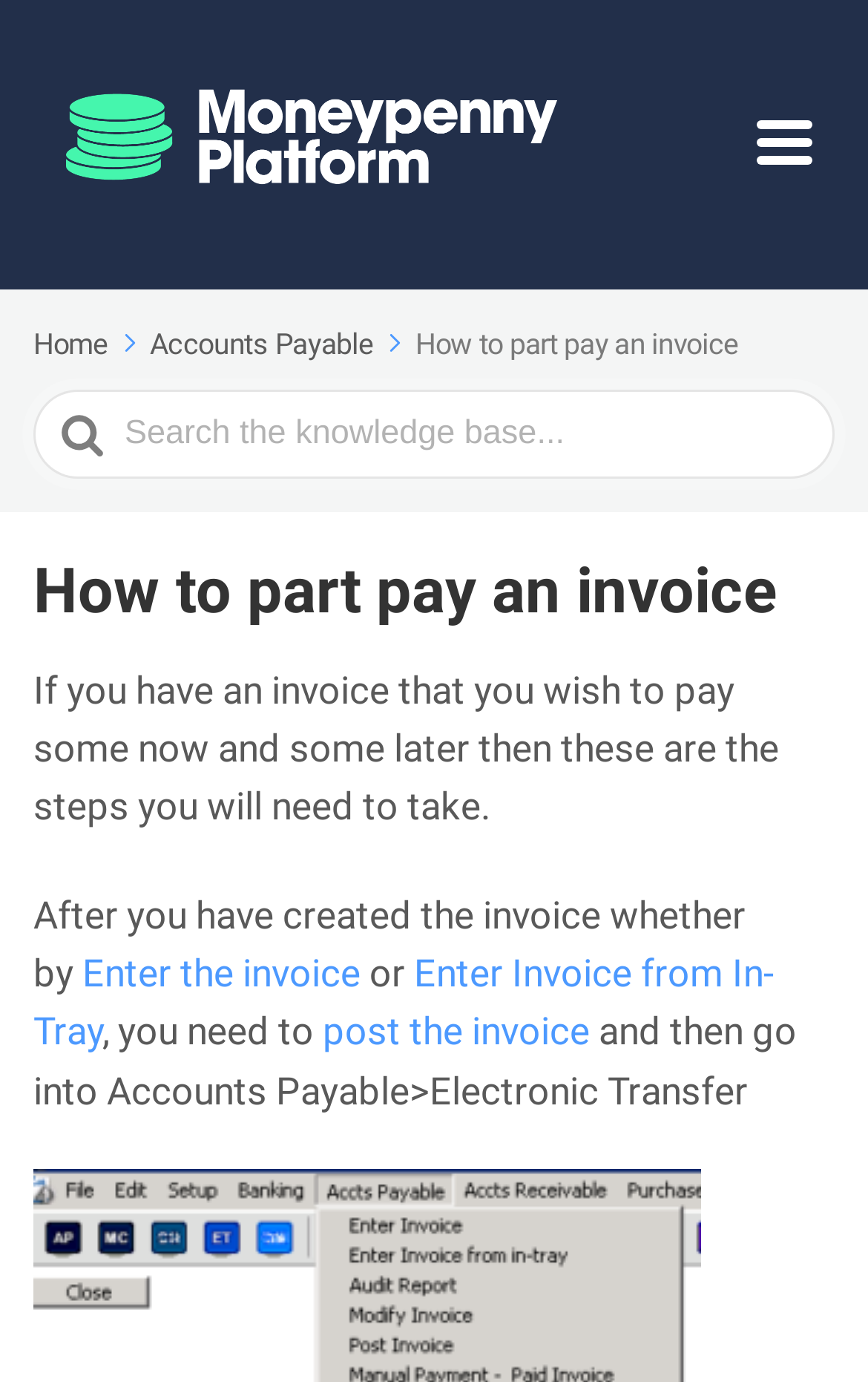Give a short answer using one word or phrase for the question:
What is the purpose of the 'Search For' textbox?

To search for something